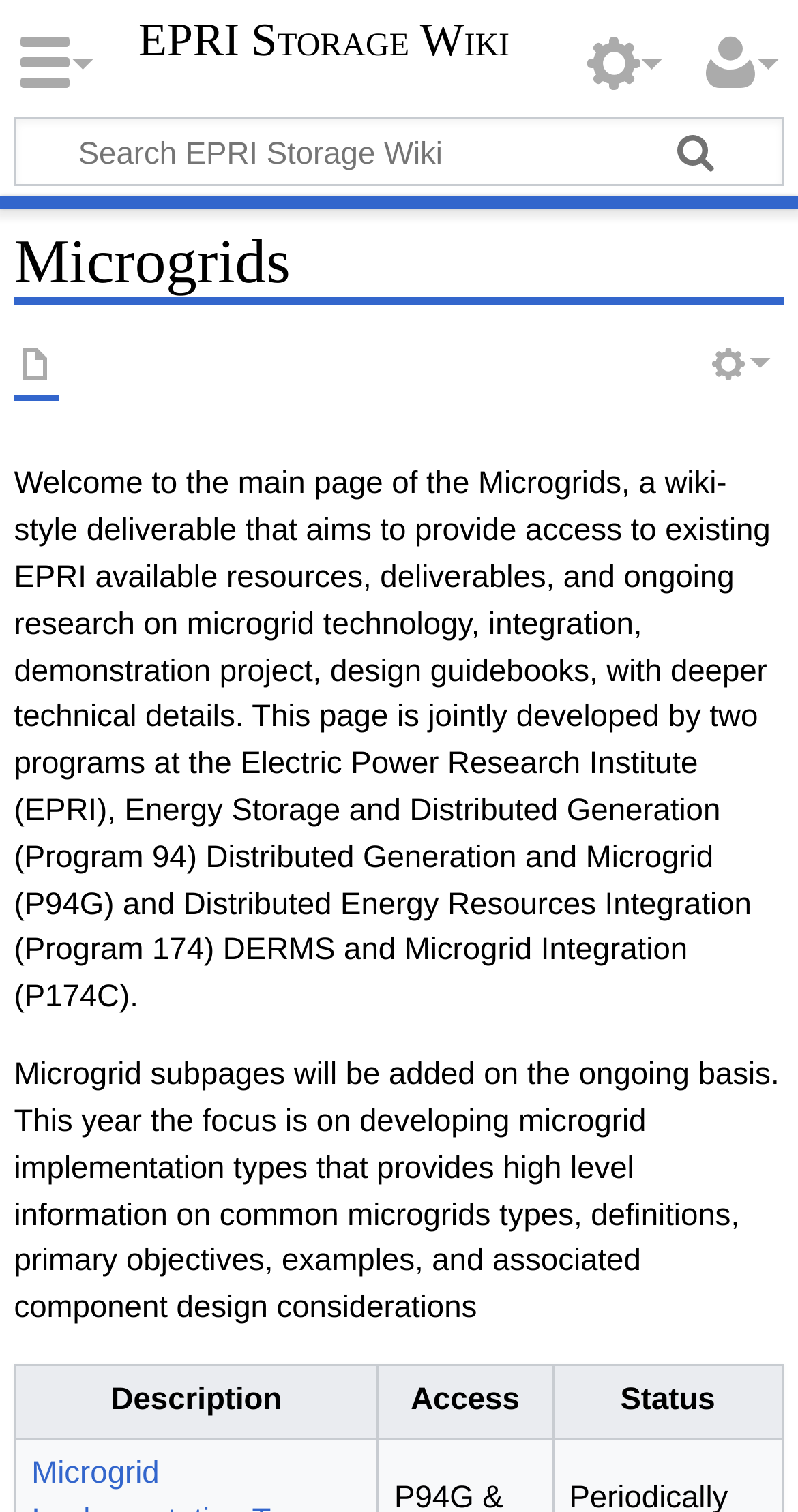What is the focus of the wiki this year?
Please answer the question with as much detail and depth as you can.

According to the webpage content, this year the focus is on developing microgrid implementation types that provides high level information on common microgrids types, definitions, primary objectives, examples, and associated component design considerations.